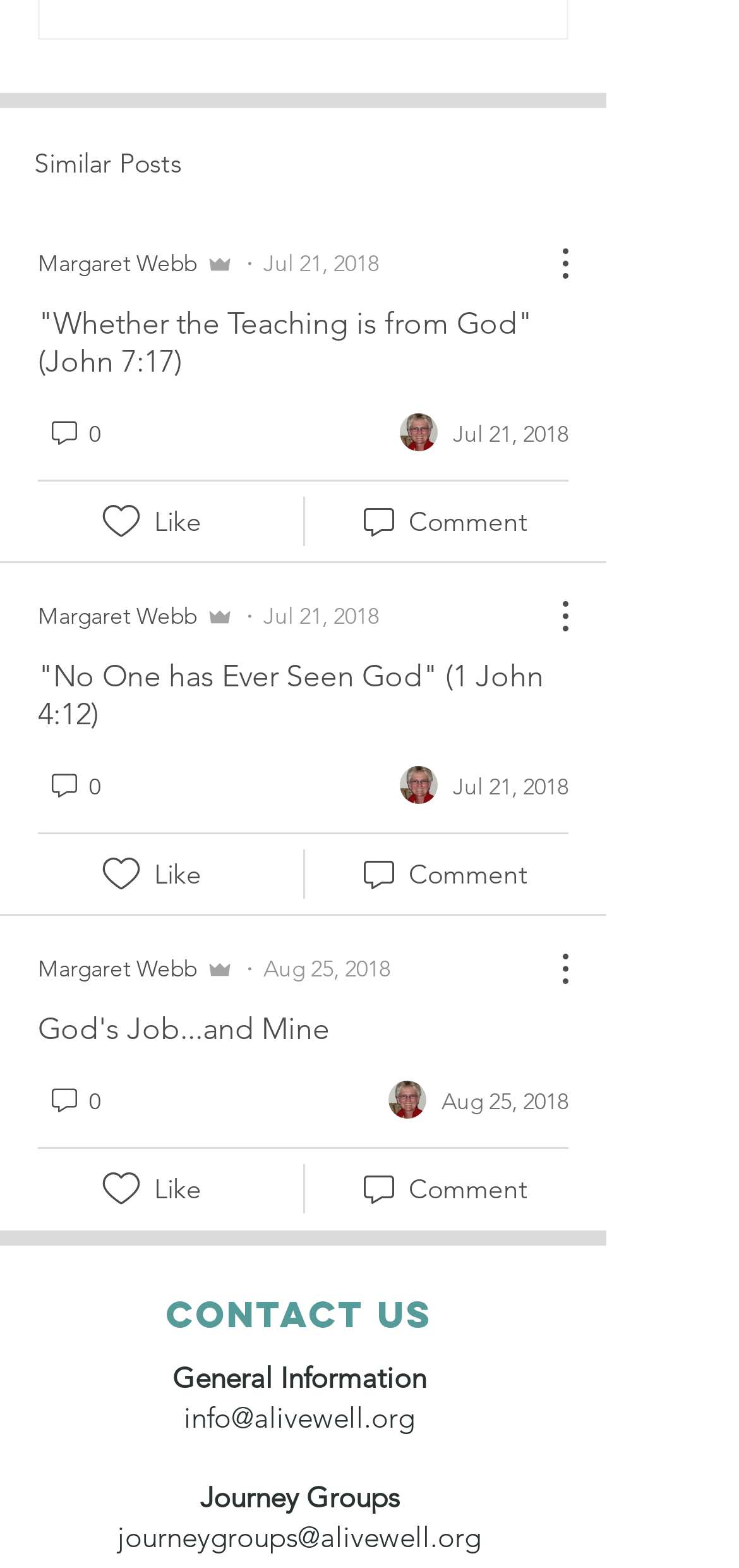Please determine the bounding box coordinates of the element to click in order to execute the following instruction: "Comment on the post 'God's Job...and Mine'". The coordinates should be four float numbers between 0 and 1, specified as [left, top, right, bottom].

[0.481, 0.744, 0.715, 0.773]